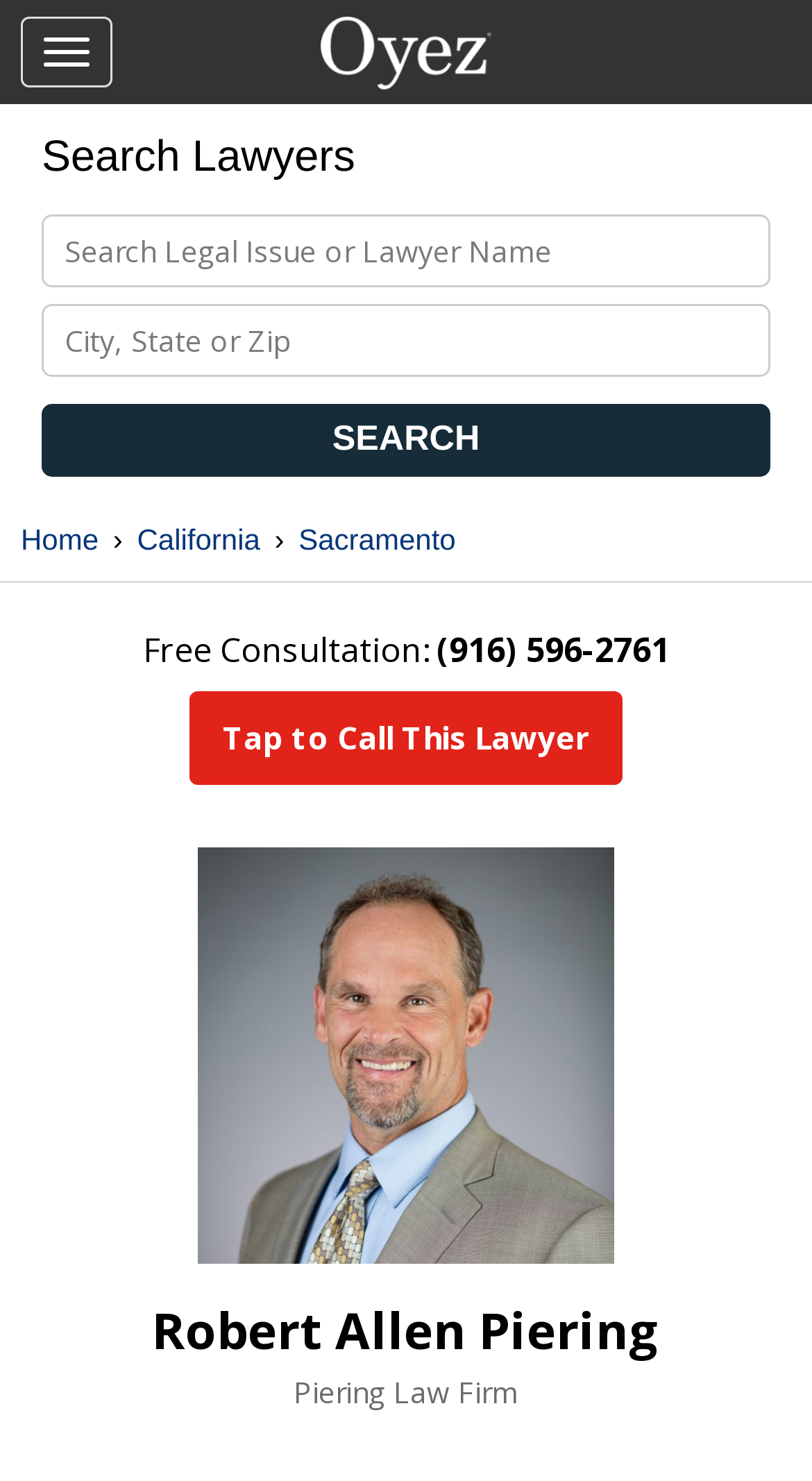Describe the webpage in detail, including text, images, and layout.

The webpage is about Attorney Robert Allen Piering, a Sacramento-based personal injury lawyer in California. At the top left, there is a button to toggle navigation, and next to it, a link to the Oyez website. Below these elements, there is a search bar with a label "Search Lawyers" and a search input field where users can enter a legal issue or lawyer's name. The search bar also includes a secondary input field for city, state, or zip code, and a "SEARCH" button.

Below the search bar, there is a breadcrumb navigation menu with links to the home page, California, and Sacramento. On the right side of the breadcrumb menu, there is a section with a heading "Free Consultation" and a phone number "(916) 596-2761". Below this section, there is a link to tap and call the lawyer.

The main content of the webpage features an image of Robert Allen Piering, which takes up a significant portion of the page. Above the image, there is a heading with the attorney's name, and below the image, there is a text "Piering Law Firm". Overall, the webpage provides a brief overview of Attorney Robert Allen Piering's practice and contact information.